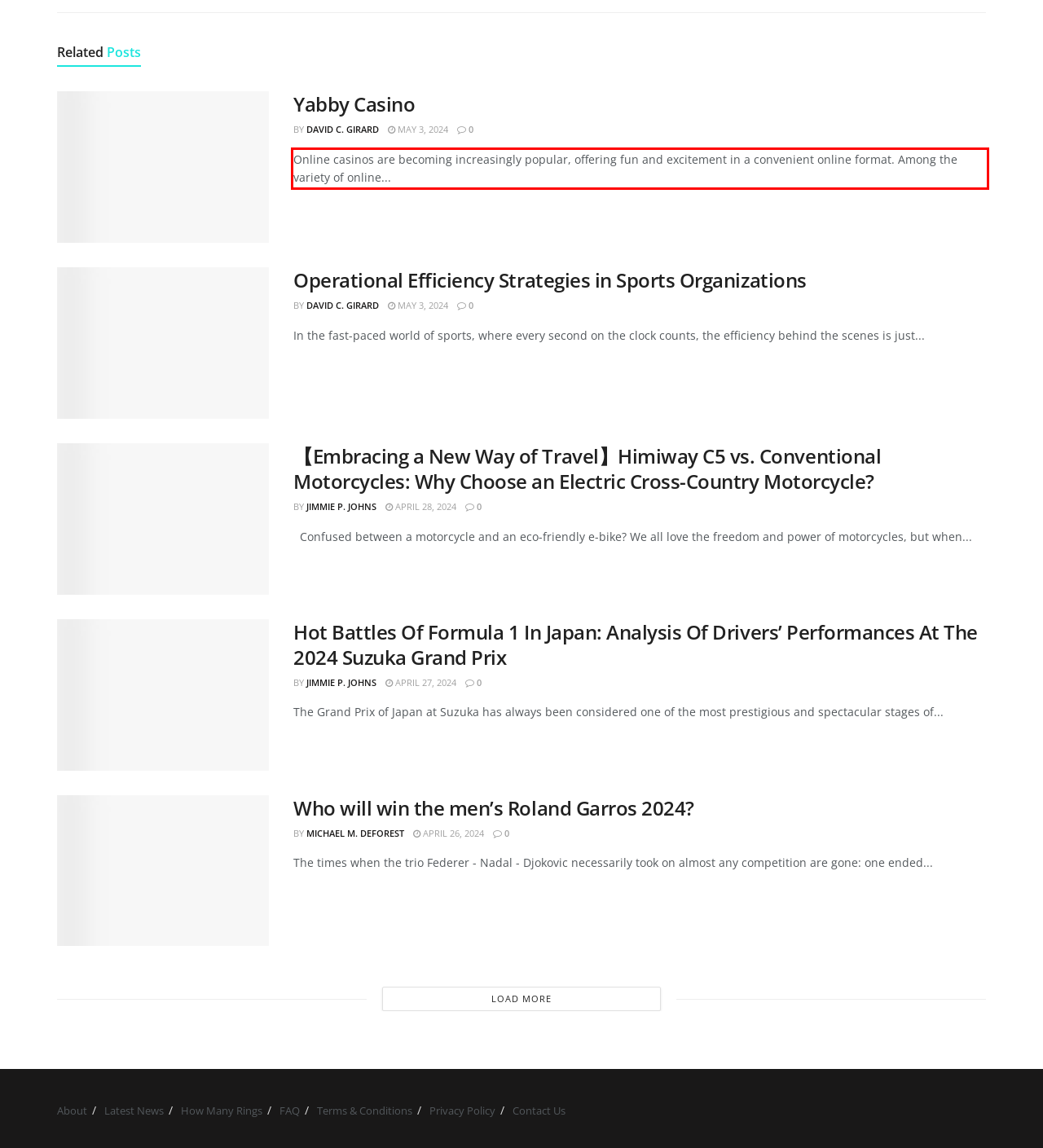Please identify and extract the text content from the UI element encased in a red bounding box on the provided webpage screenshot.

Online casinos are becoming increasingly popular, offering fun and excitement in a convenient online format. Among the variety of online...